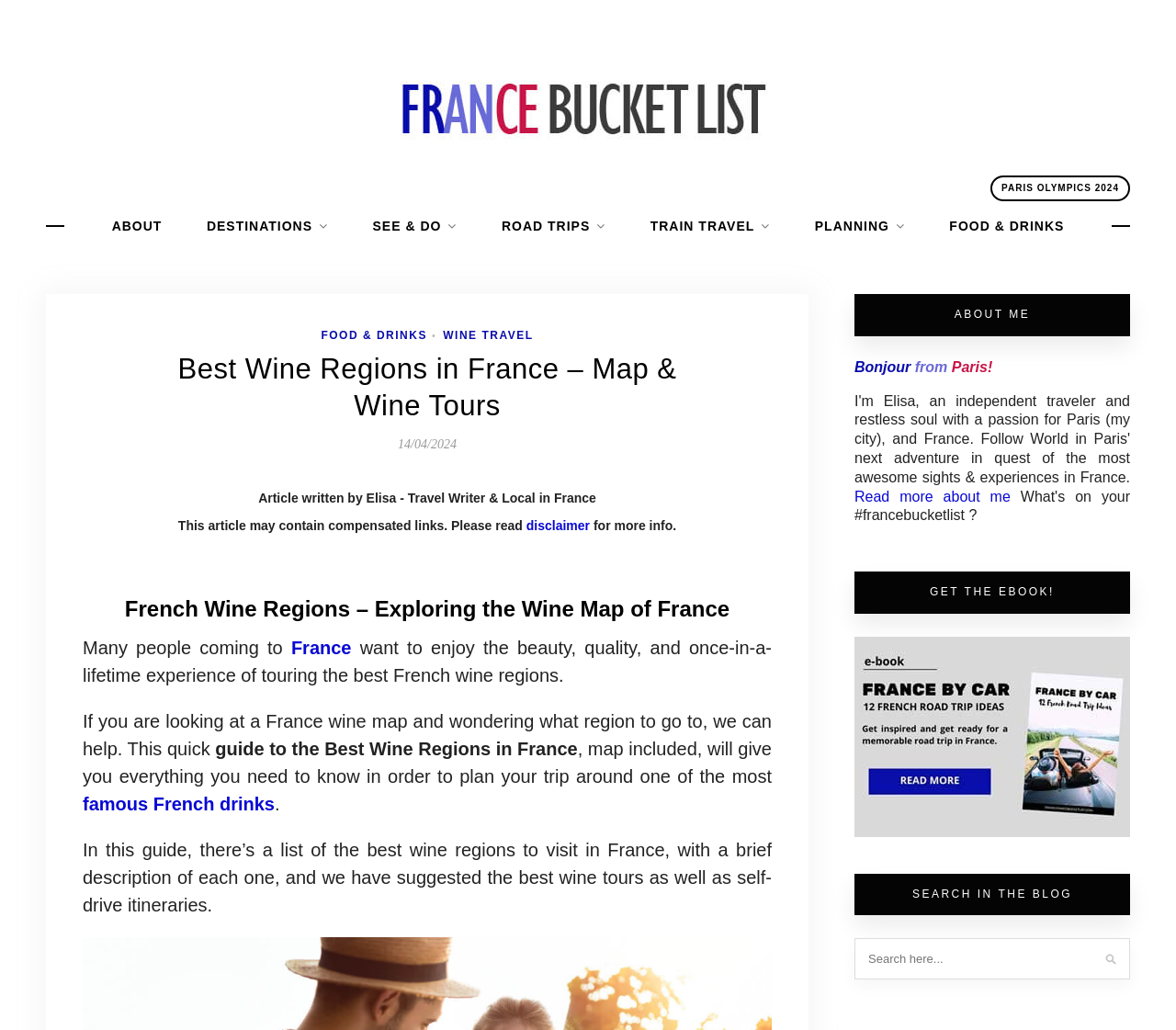Determine the bounding box coordinates of the clickable region to carry out the instruction: "Click on the 'FOOD & DRINKS' link".

[0.807, 0.195, 0.905, 0.244]